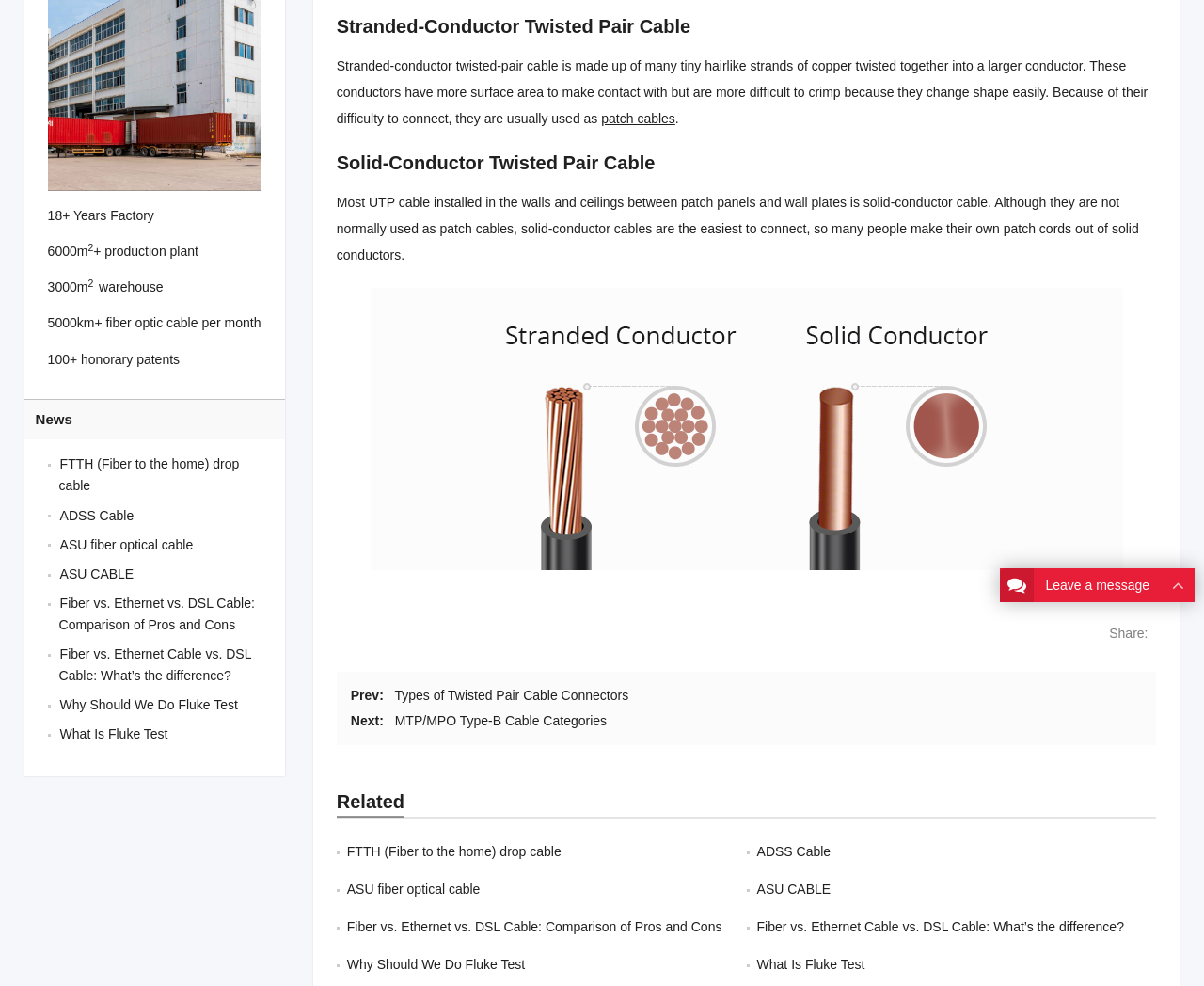Identify the bounding box for the element characterized by the following description: "MTP/MPO Type-B Cable Categories".

[0.328, 0.723, 0.504, 0.738]